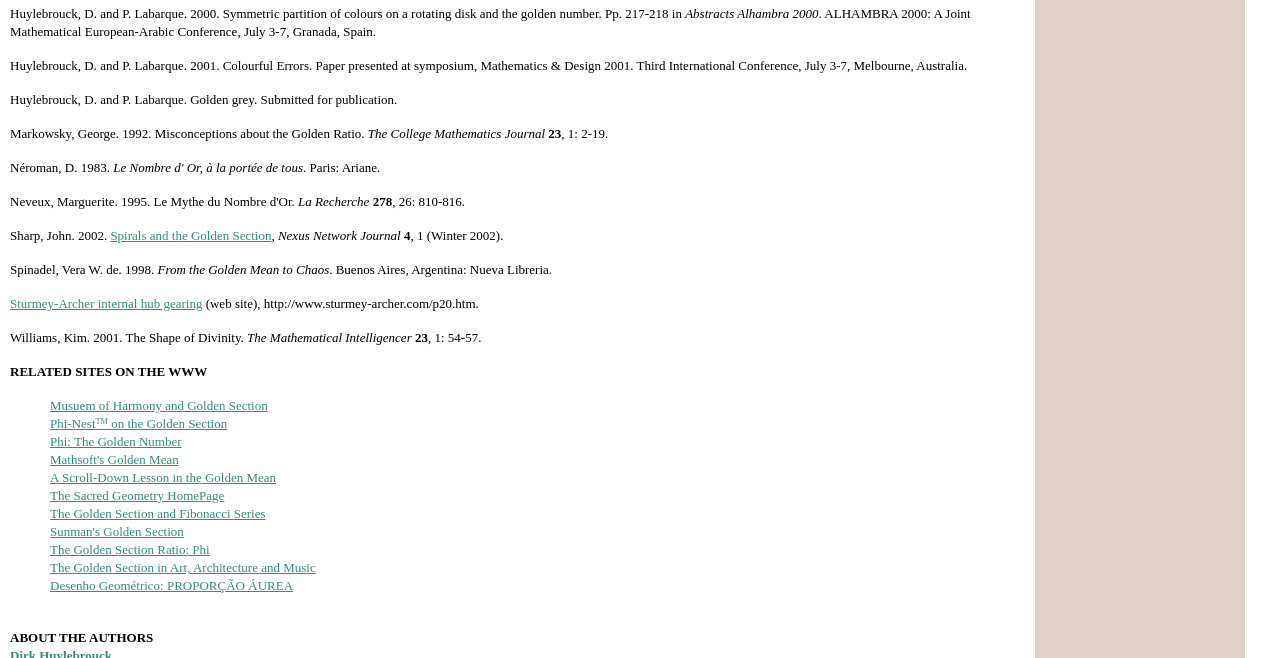What is the topic of the webpage?
Please ensure your answer to the question is detailed and covers all necessary aspects.

Based on the content of the webpage, it appears to be a collection of references and resources related to the Golden Ratio, also known as the Golden Mean or Phi. The webpage lists various papers, articles, and websites that discuss the concept of the Golden Ratio in mathematics, art, architecture, and design.